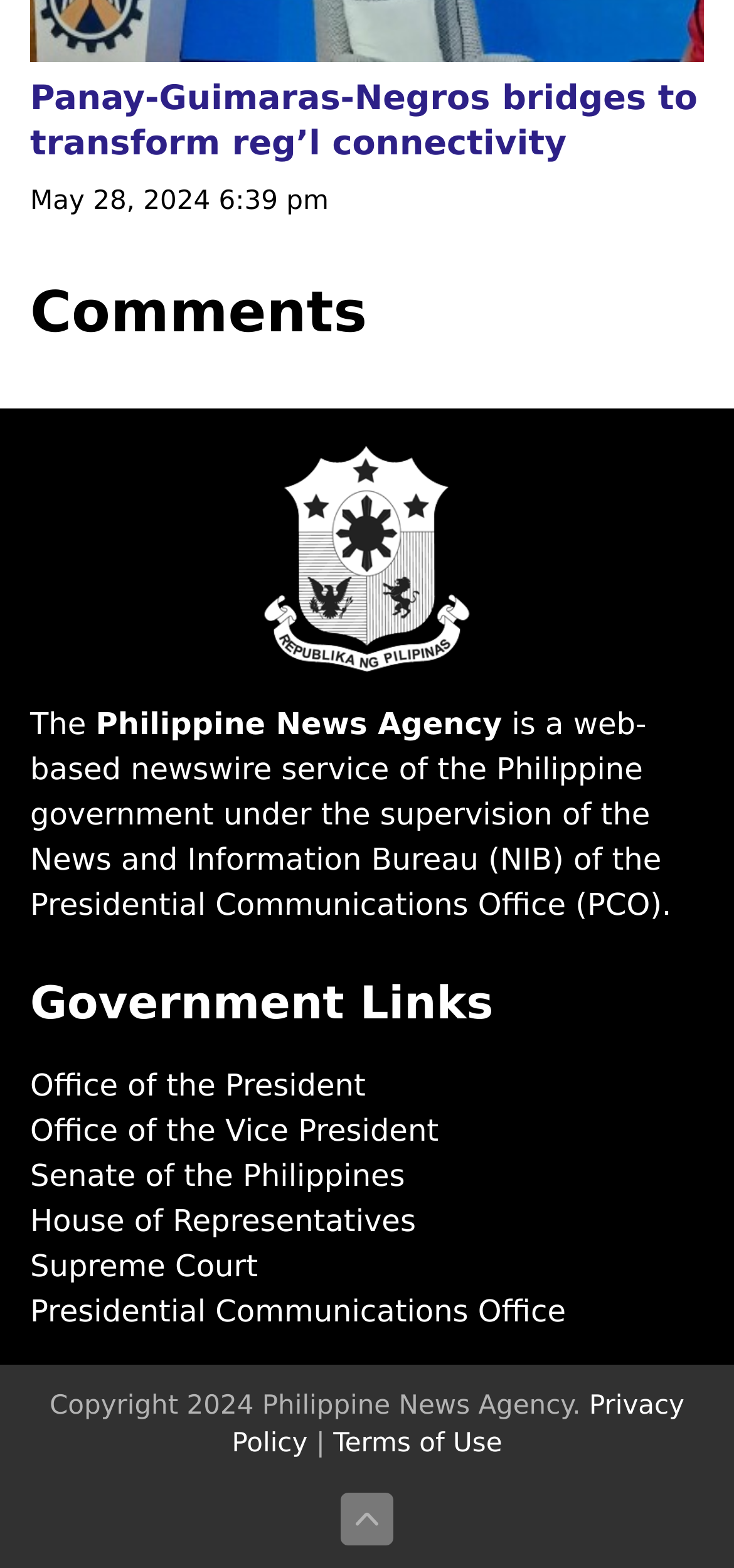What is the name of the government agency supervising the Philippine News Agency?
Please provide a full and detailed response to the question.

The answer can be found in the StaticText element with the text 'is a web-based newswire service of the Philippine government under the supervision of the News and Information Bureau (NIB) of the Presidential Communications Office (PCO).' which describes the Philippine News Agency.